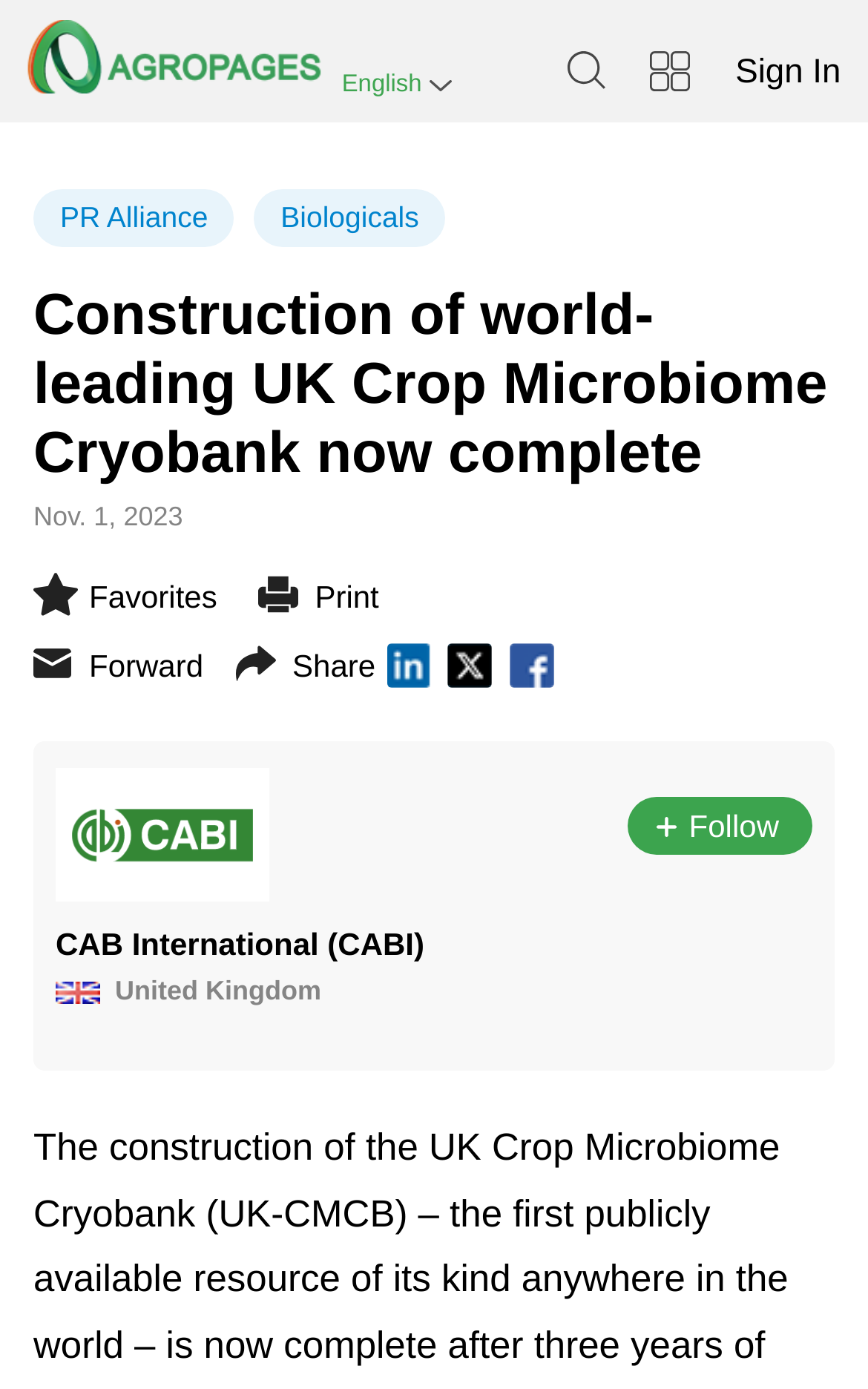What is the topic of the news article?
Look at the webpage screenshot and answer the question with a detailed explanation.

The topic of the news article is the UK Crop Microbiome Cryobank, as indicated by the main heading 'Construction of world-leading UK Crop Microbiome Cryobank now complete'.